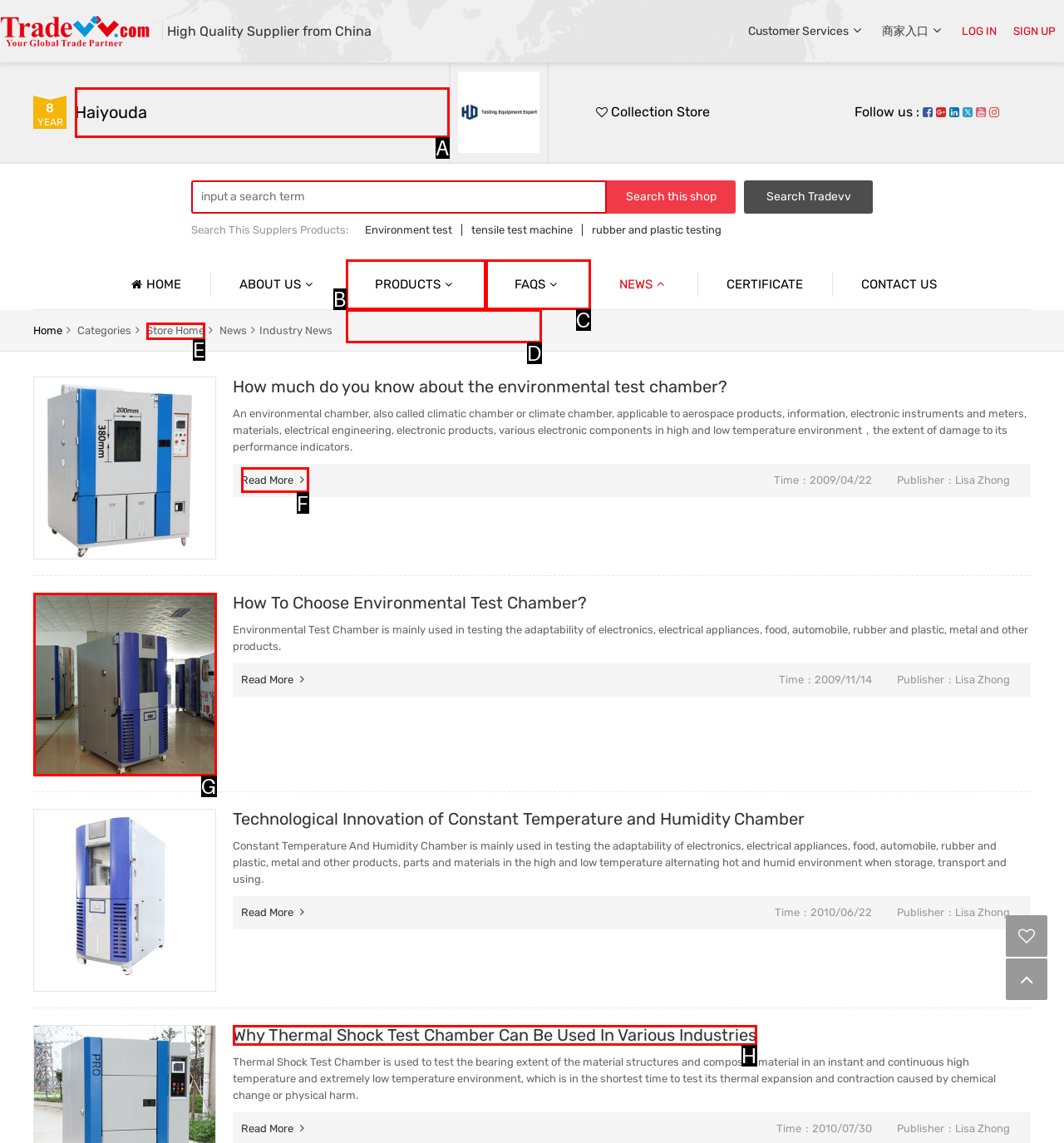Point out the HTML element I should click to achieve the following task: Read more about environmental test chambers Provide the letter of the selected option from the choices.

F